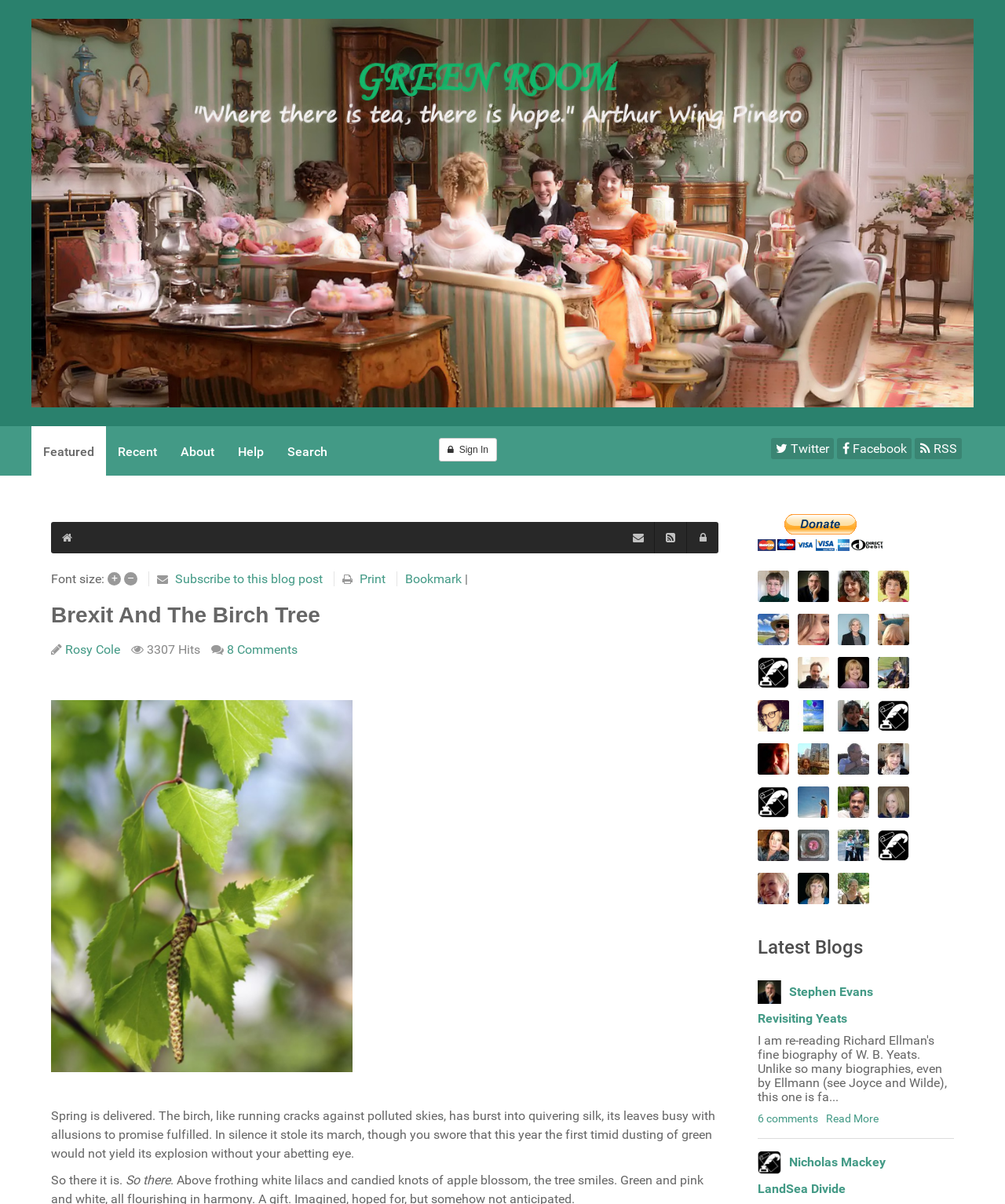Based on the image, please elaborate on the answer to the following question:
Can users subscribe to the blog post?

I found the answer by looking at the link element with the text 'Subscribe to this blog post' which is located at the top of the webpage, indicating that users can subscribe to the blog post.